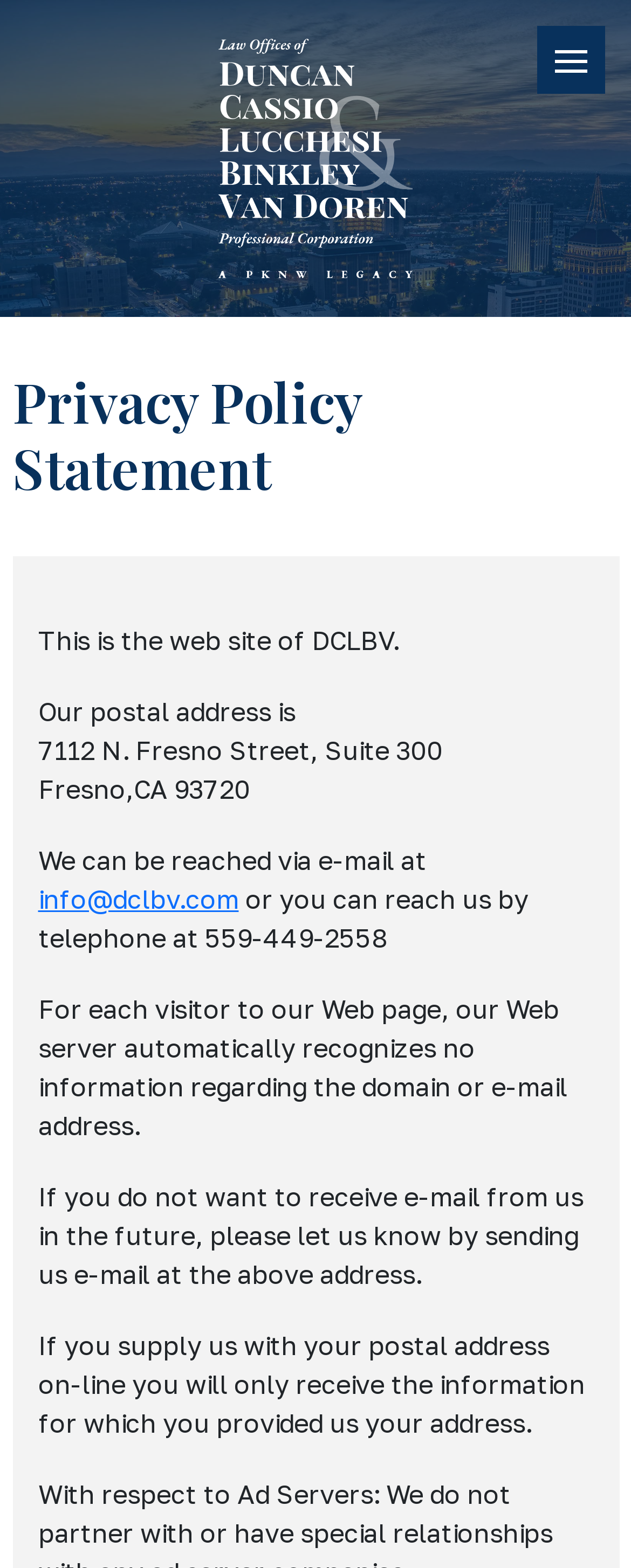What is the postal address of DCLBV?
Please ensure your answer is as detailed and informative as possible.

I found the postal address of DCLBV by looking at the static text elements on the webpage. Specifically, I found the elements with text 'Our postal address is', '7112 N. Fresno Street, Suite 300', and 'Fresno,CA 93720' and combined them to get the full postal address.